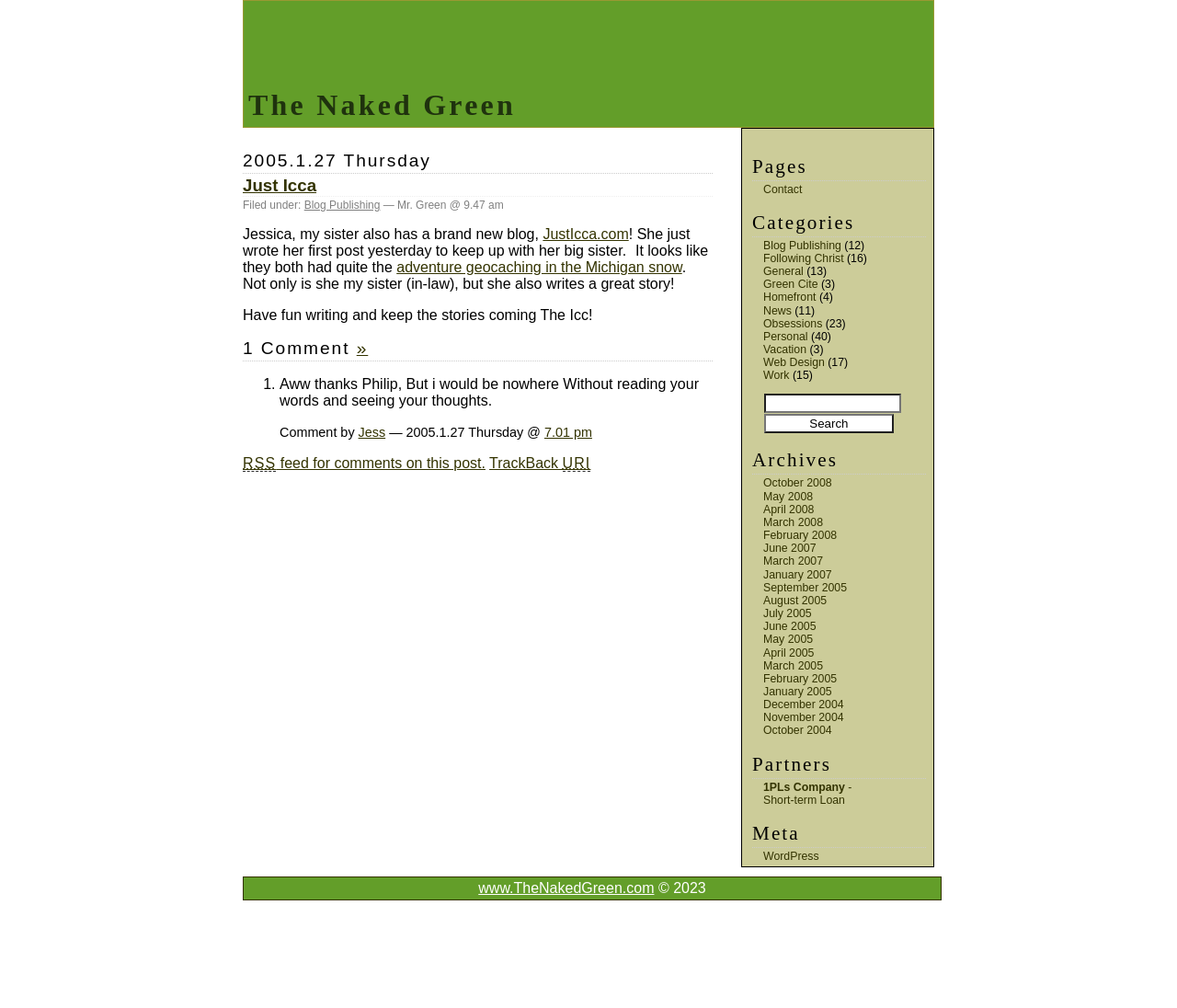Offer a meticulous caption that includes all visible features of the webpage.

The webpage is a blog post titled "The Naked Green » Just Icca" with a date stamp of "2005.1.27 Thursday". At the top, there is a heading with the blog title, followed by a link to the blog's homepage. Below that, there is a heading with the post title "Just Icca", which is also a link.

The main content of the post is a message congratulating the author's sister, Jessica, on her new blog, JustIcca.com. The message mentions that Jessica has written her first post and that the author is proud of her. There is also a mention of geocaching in the Michigan snow.

Below the main content, there is a section with a heading "1 Comment »", which indicates that there is one comment on the post. The comment is from someone named Jess, who thanks the author for their words and thoughts.

On the right side of the page, there are several sections, including "Pages", "Categories", "Archives", and "Partners". The "Pages" section has a link to a "Contact" page. The "Categories" section has links to various categories, such as "Blog Publishing", "Following Christ", and "Personal", each with a number of posts in parentheses. The "Archives" section has links to monthly archives dating back to 2004. The "Partners" section has a link to a company called 1PLs Company, which offers short-term loans.

At the bottom of the page, there is a search box with a "Search" button. There is also a section titled "Meta" with links to RSS feeds and TrackBack URI.

Throughout the page, there are several images, including a smiley face :) and various icons for links and categories.